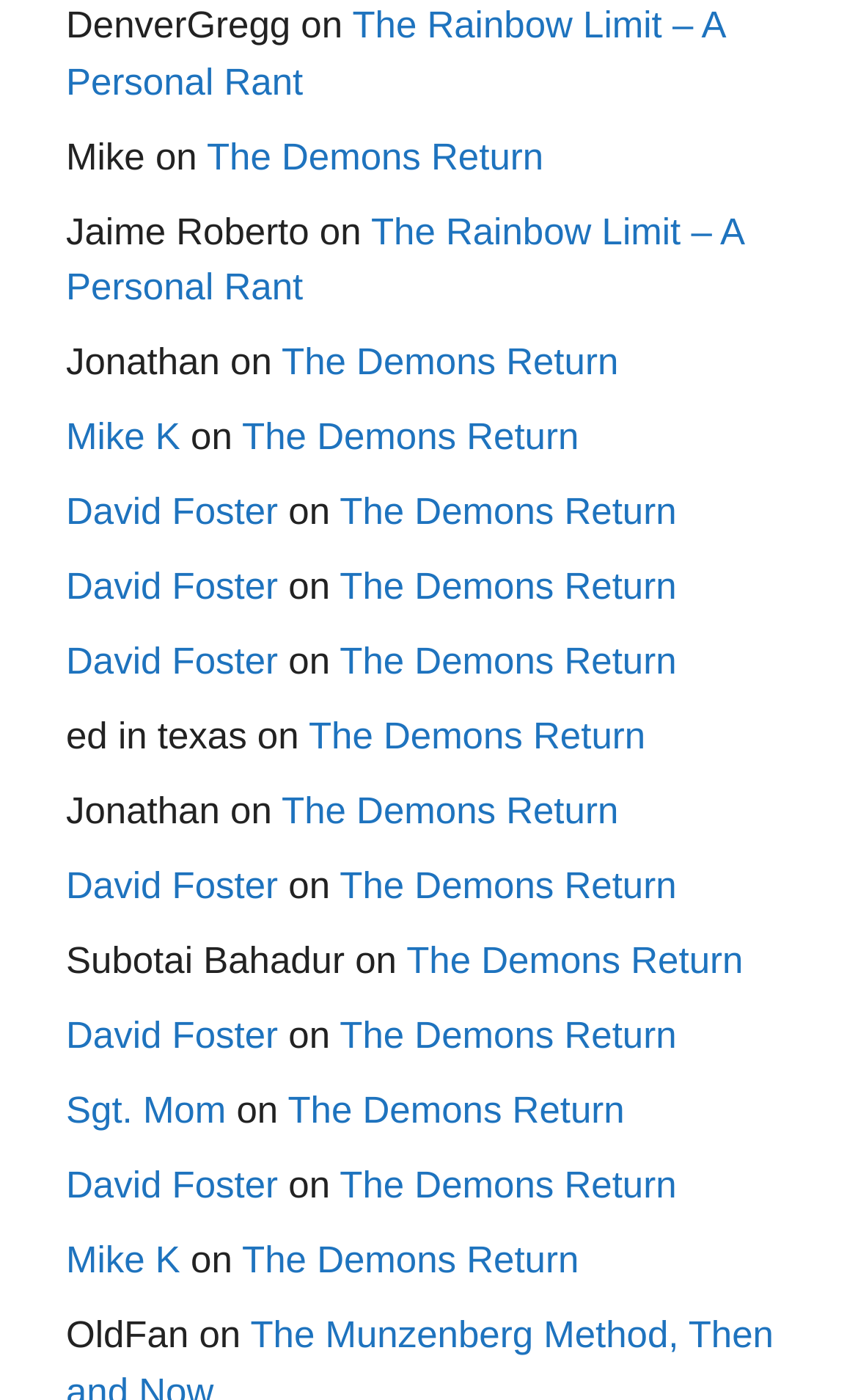Pinpoint the bounding box coordinates of the clickable element to carry out the following instruction: "click on The Rainbow Limit – A Personal Rant."

[0.077, 0.004, 0.844, 0.074]